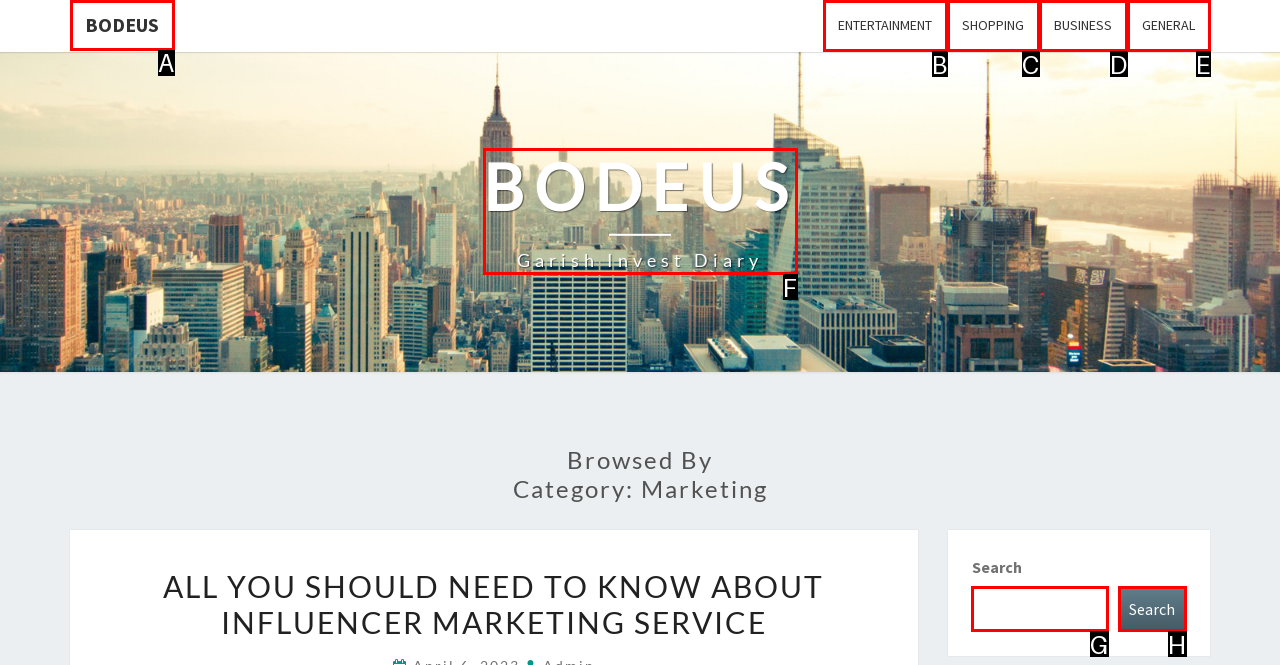Match the description: Bodeus Garish Invest Diary to the correct HTML element. Provide the letter of your choice from the given options.

F